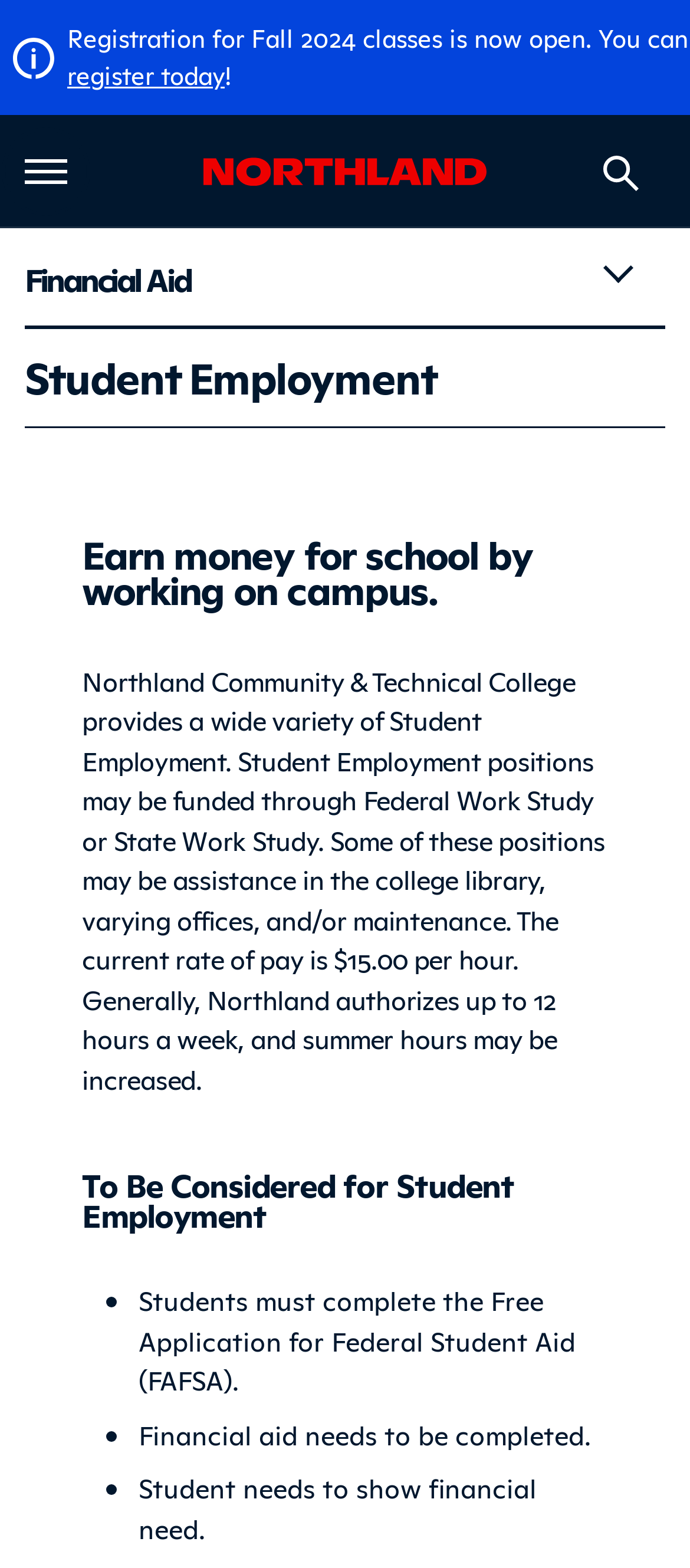How many hours can students work per week?
Based on the image, provide a one-word or brief-phrase response.

Up to 12 hours